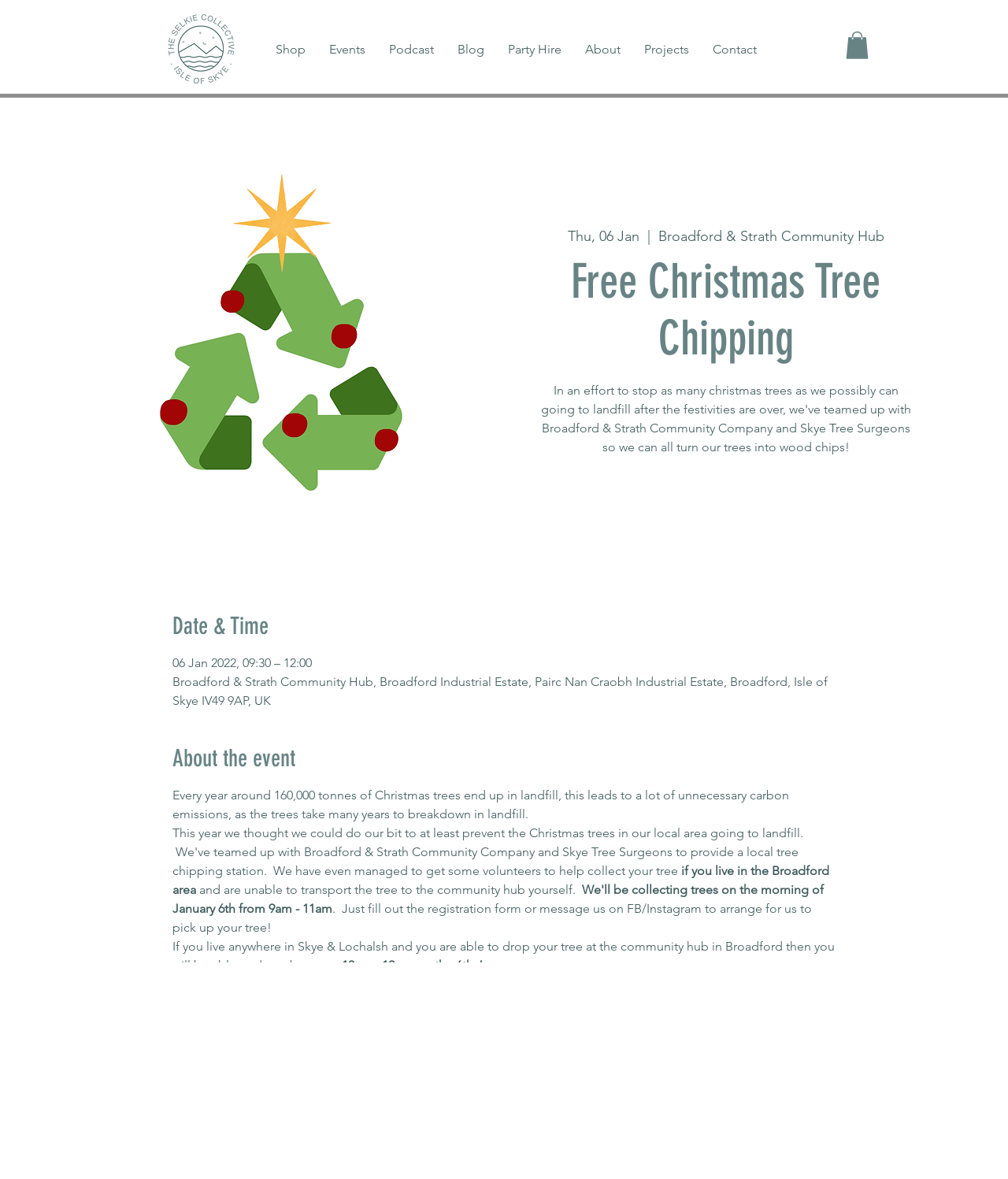Create a detailed narrative of the webpage’s visual and textual elements.

The webpage is about a free Christmas tree chipping event organized by Selkie Collective in collaboration with Broadford & Strath Community Company. At the top of the page, there is a navigation menu with 8 links: Shop, Events, Podcast, Blog, Party Hire, About, Projects, and Contact. To the left of the navigation menu, there is a logo of Selkie Collective. 

Below the navigation menu, there is a prominent section dedicated to the event. It features an image related to the event, and below the image, there are details about the event, including the date and time, location, and a brief description. The event is scheduled to take place on January 6th, 2022, from 9:30 am to 12:00 pm at the Broadford & Strath Community Hub. 

The description explains that the event aims to reduce the number of Christmas trees ending up in landfills, which contributes to carbon emissions. It also provides information on how to participate in the event, including registration and pickup options for those living in the Broadford area. Additionally, it mentions that the wood chips generated from the event will be used to create paths for the local forest school, Corry Capers.